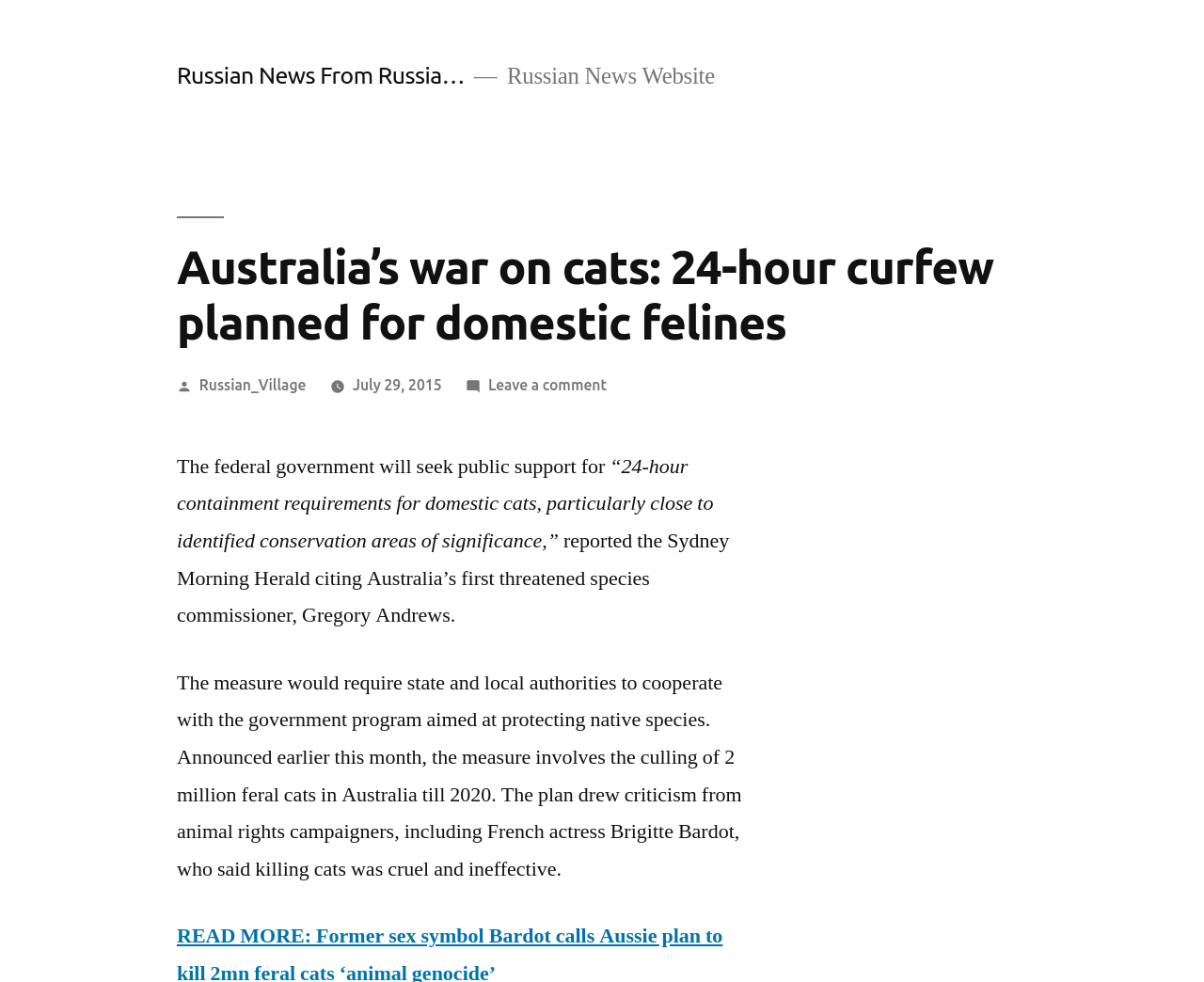Look at the image and write a detailed answer to the question: 
What is the target year for culling feral cats?

The webpage mentions that the government's plan involves culling 2 million feral cats in Australia till 2020, indicating that 2020 is the target year for completing this task.